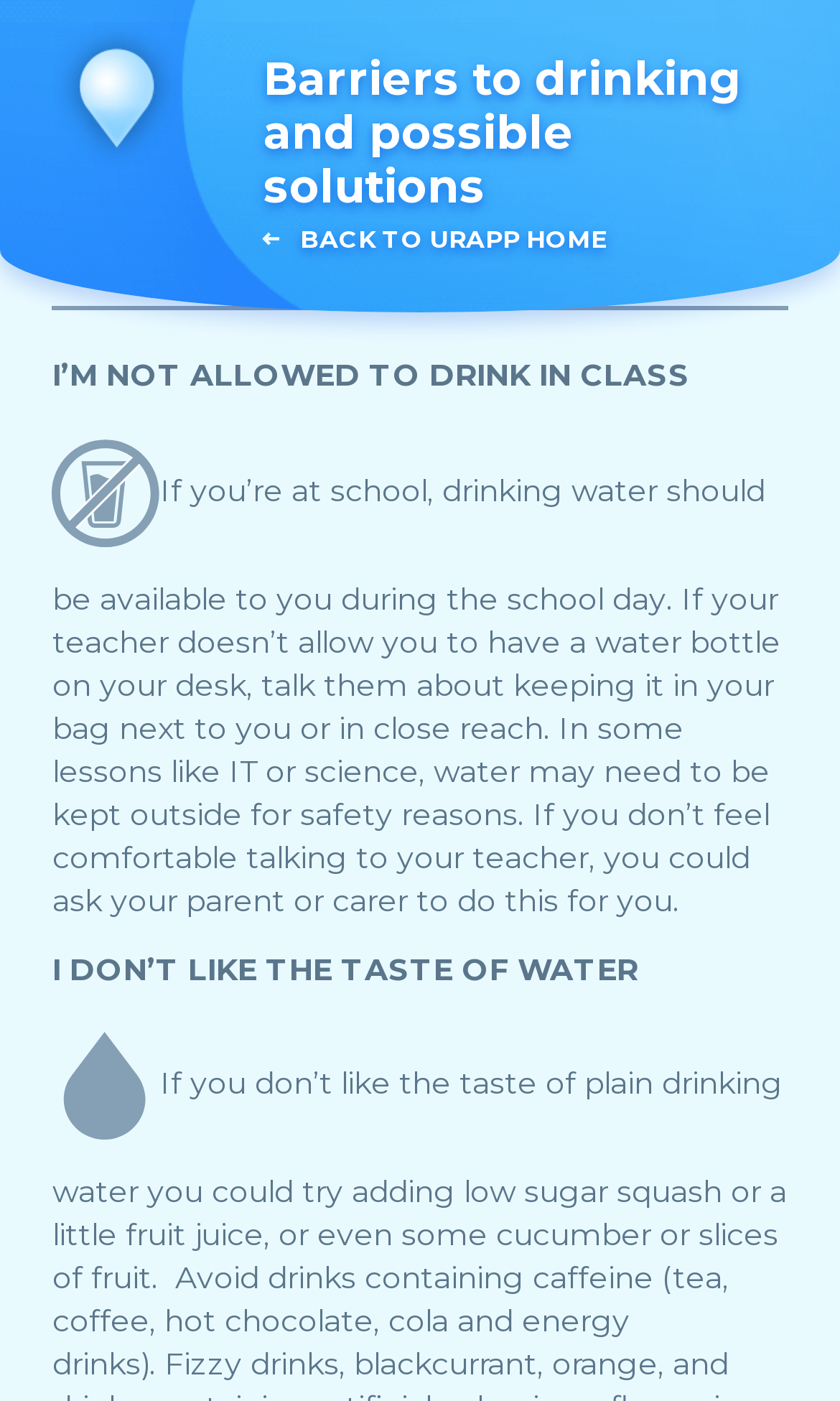What is the author of the article?
Please provide a single word or phrase based on the screenshot.

admin